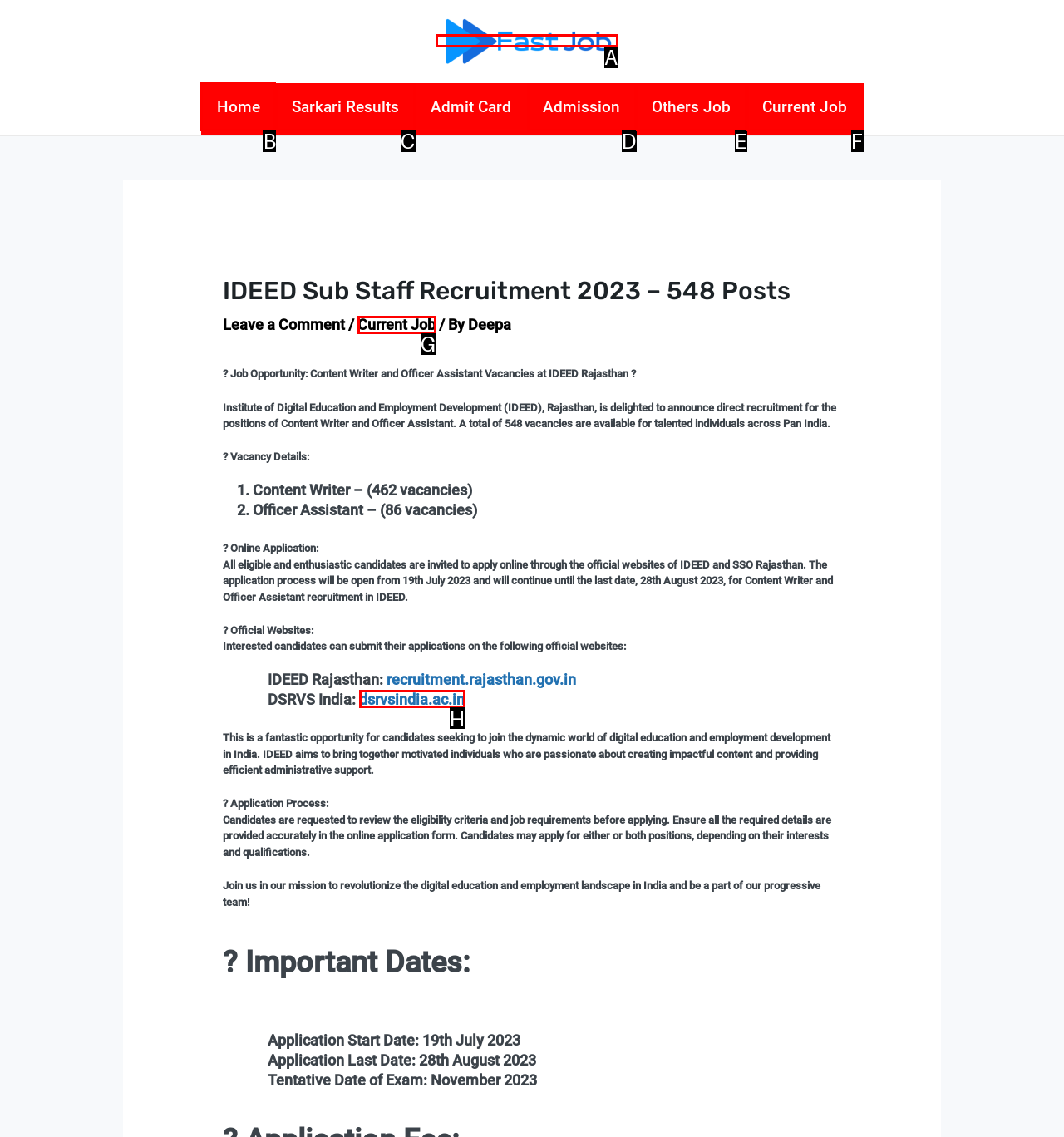Which lettered option should be clicked to perform the following task: Click on the 'Home' link
Respond with the letter of the appropriate option.

B